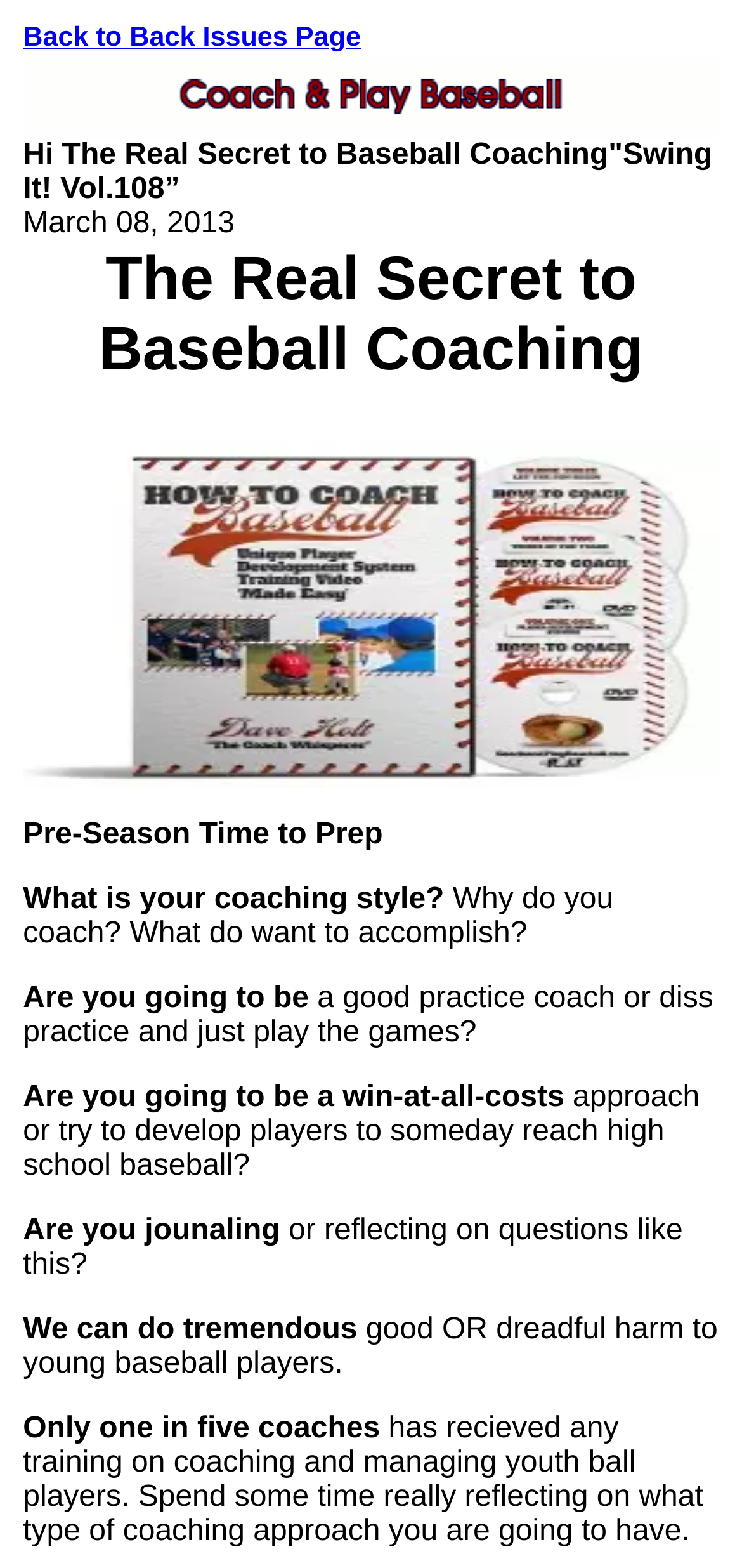How many rows are in the layout table?
Observe the image and answer the question with a one-word or short phrase response.

3